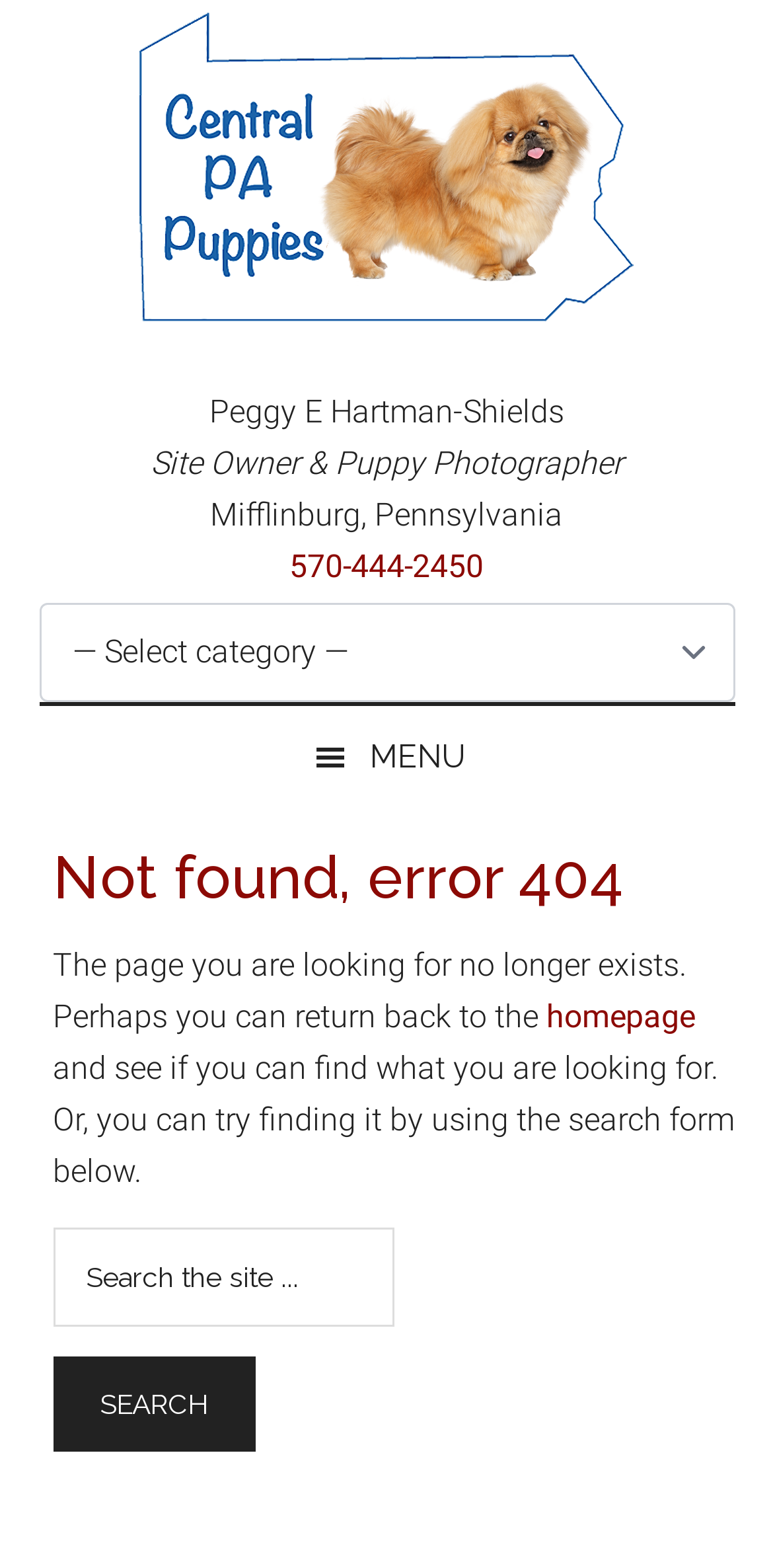Offer a meticulous caption that includes all visible features of the webpage.

This webpage appears to be an error page, indicating that the page the user was looking for is no longer available. At the top left corner, there are three "Skip to" links, allowing users to navigate to main content, secondary menu, or primary sidebar. 

Below these links, there is a prominent link to "Central PA Puppies" with an accompanying image. To the right of this link, there is a block of text describing the business, including the owner's name, title, location, and phone number.

On the top right side, there is a combobox and a button with a menu icon. Below these elements, there is an article section that takes up most of the page. The article has a heading "Not found, error 404" and a paragraph of text explaining the error. The text suggests returning to the homepage or using the search form below to find what the user is looking for.

The search form is located at the bottom of the article section and consists of a search box with a placeholder text "Search the site..." and a "Search" button. The button has the text "SEARCH" on it.